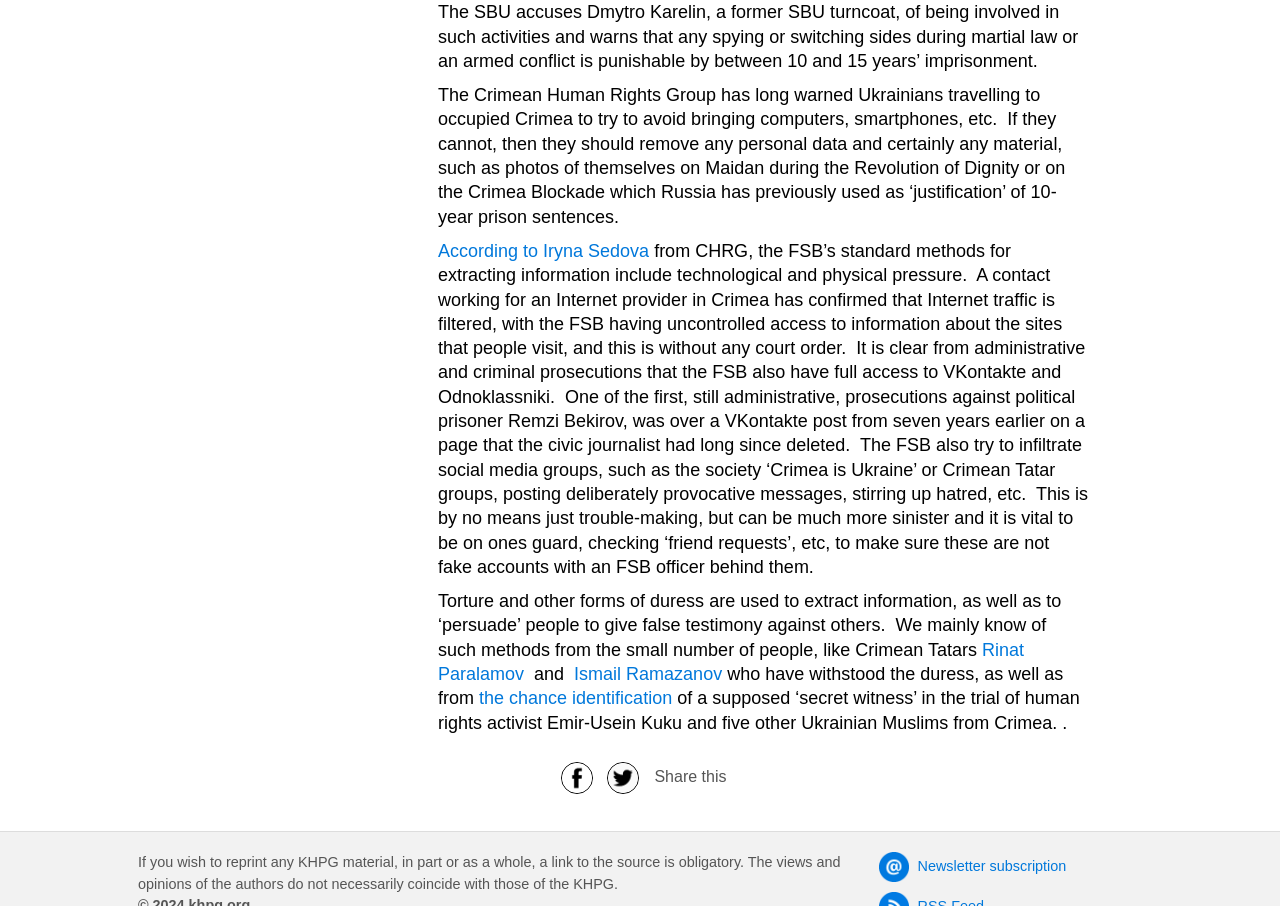What is the name of the human rights group mentioned in the article?
Please respond to the question with a detailed and well-explained answer.

The article mentions the Crimean Human Rights Group (CHRG) as a source of information and warning to Ukrainians traveling to occupied Crimea.